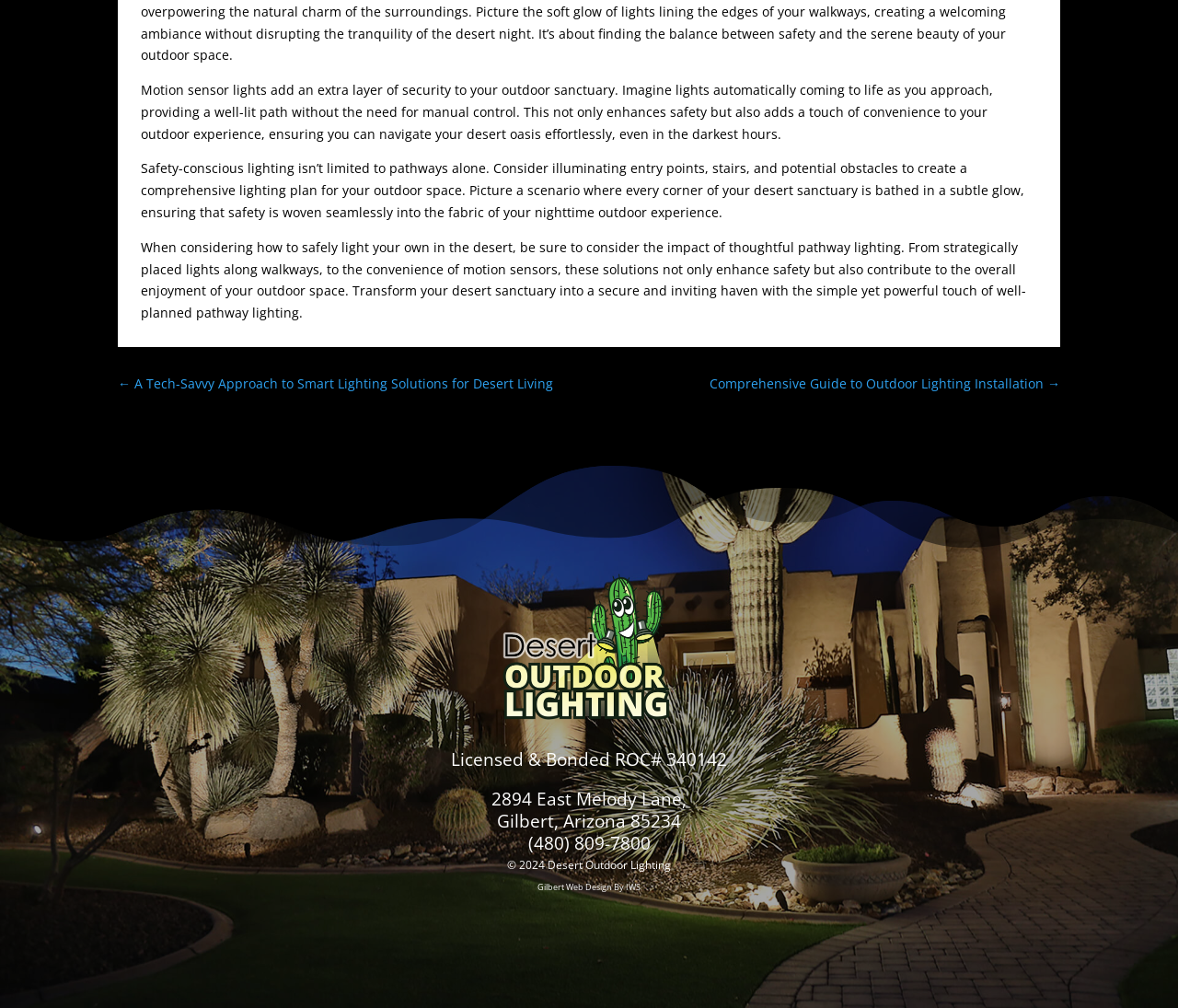Observe the image and answer the following question in detail: What is the phone number of the company?

The phone number is mentioned in the link element, which suggests that it is a clickable link to contact the company.